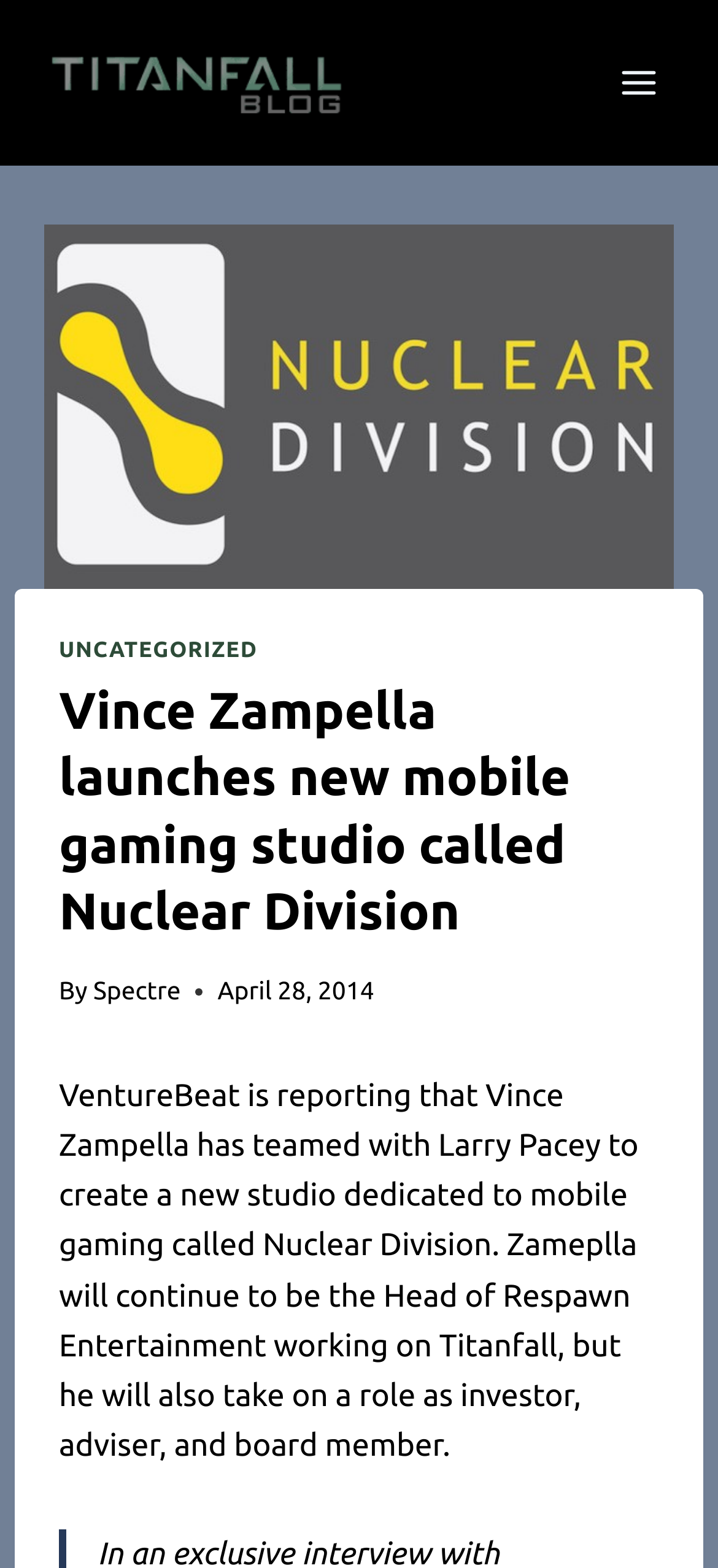Please give a short response to the question using one word or a phrase:
What is the name of the game Vince Zampella is working on?

Titanfall